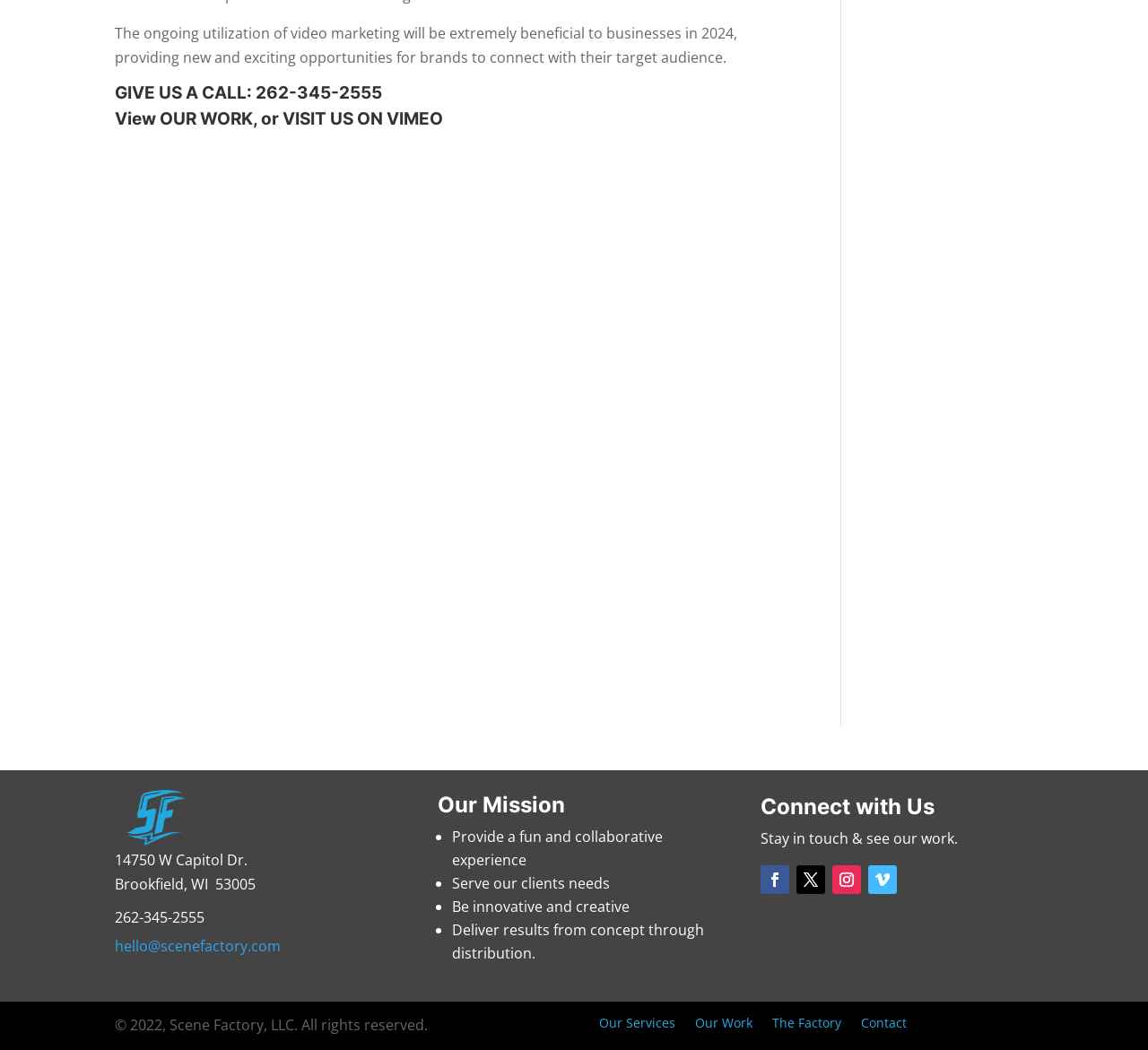Give a concise answer of one word or phrase to the question: 
How can I connect with Scene Factory?

Stay in touch & see our work.